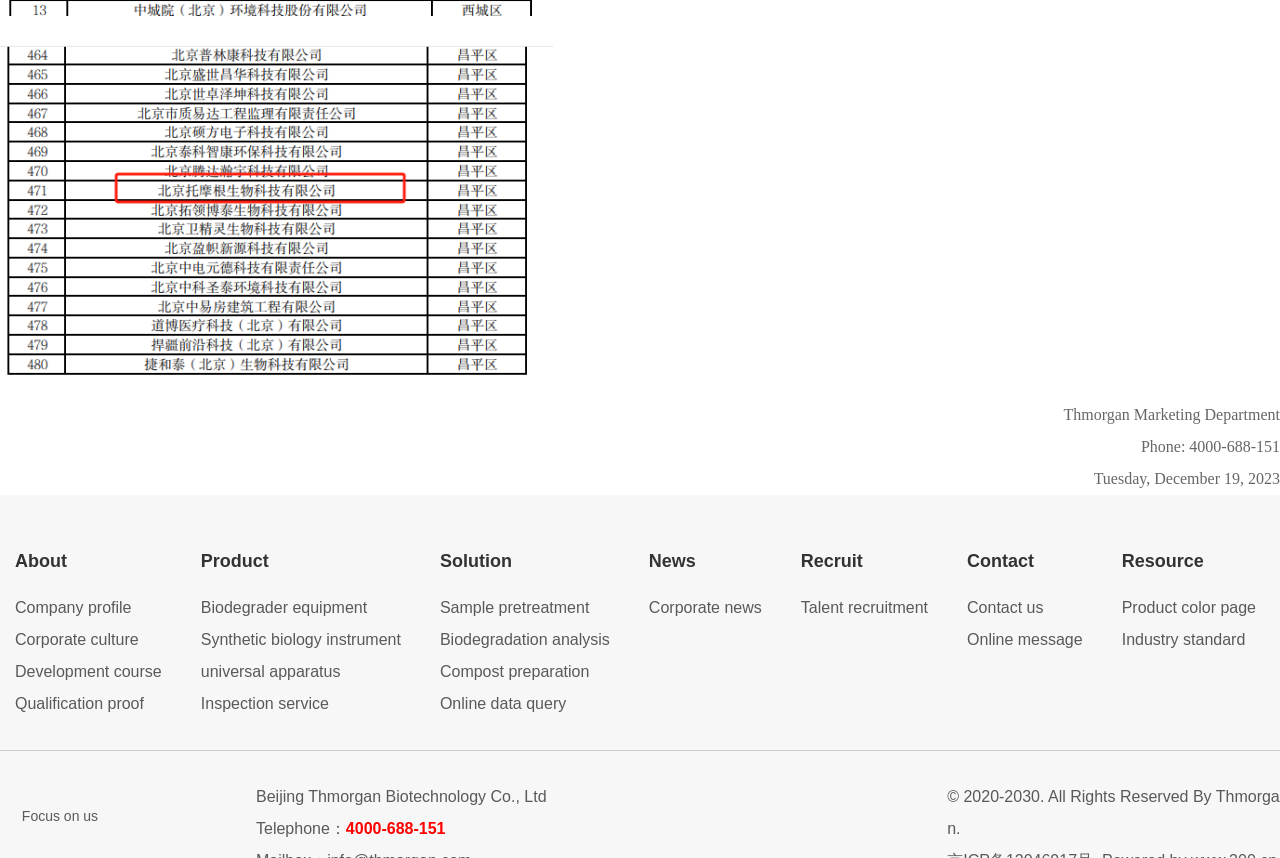Find and specify the bounding box coordinates that correspond to the clickable region for the instruction: "Contact us".

[0.755, 0.691, 0.853, 0.728]